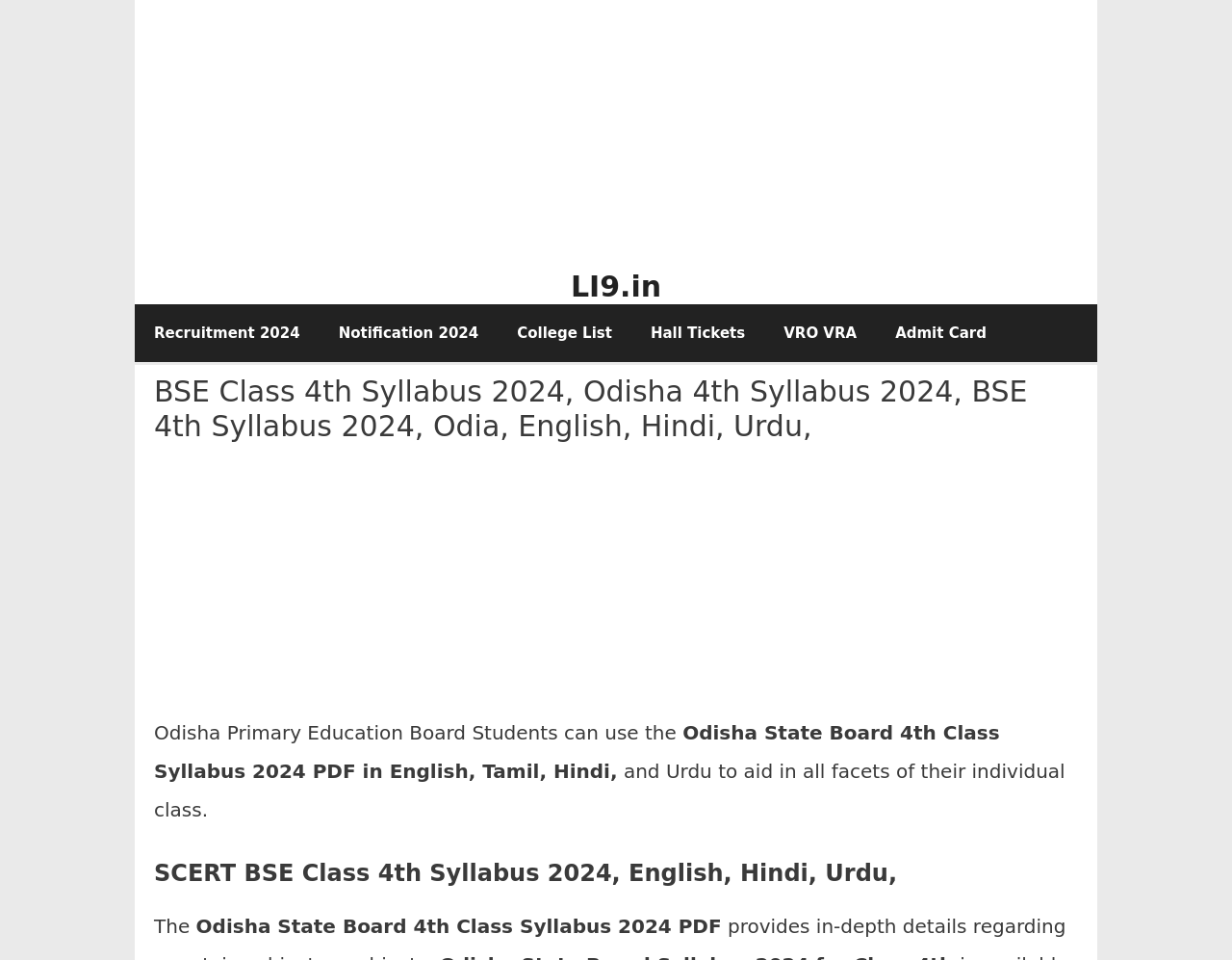Please use the details from the image to answer the following question comprehensively:
What is the purpose of the Odisha State Board 4th Class Syllabus 2024 PDF?

The purpose of the Odisha State Board 4th Class Syllabus 2024 PDF can be inferred from the static text elements on the webpage, which state that 'Odisha Primary Education Board Students can use the Odisha State Board 4th Class Syllabus 2024 PDF in English, Tamil, Hindi, and Urdu to aid in all facets of their individual class.'